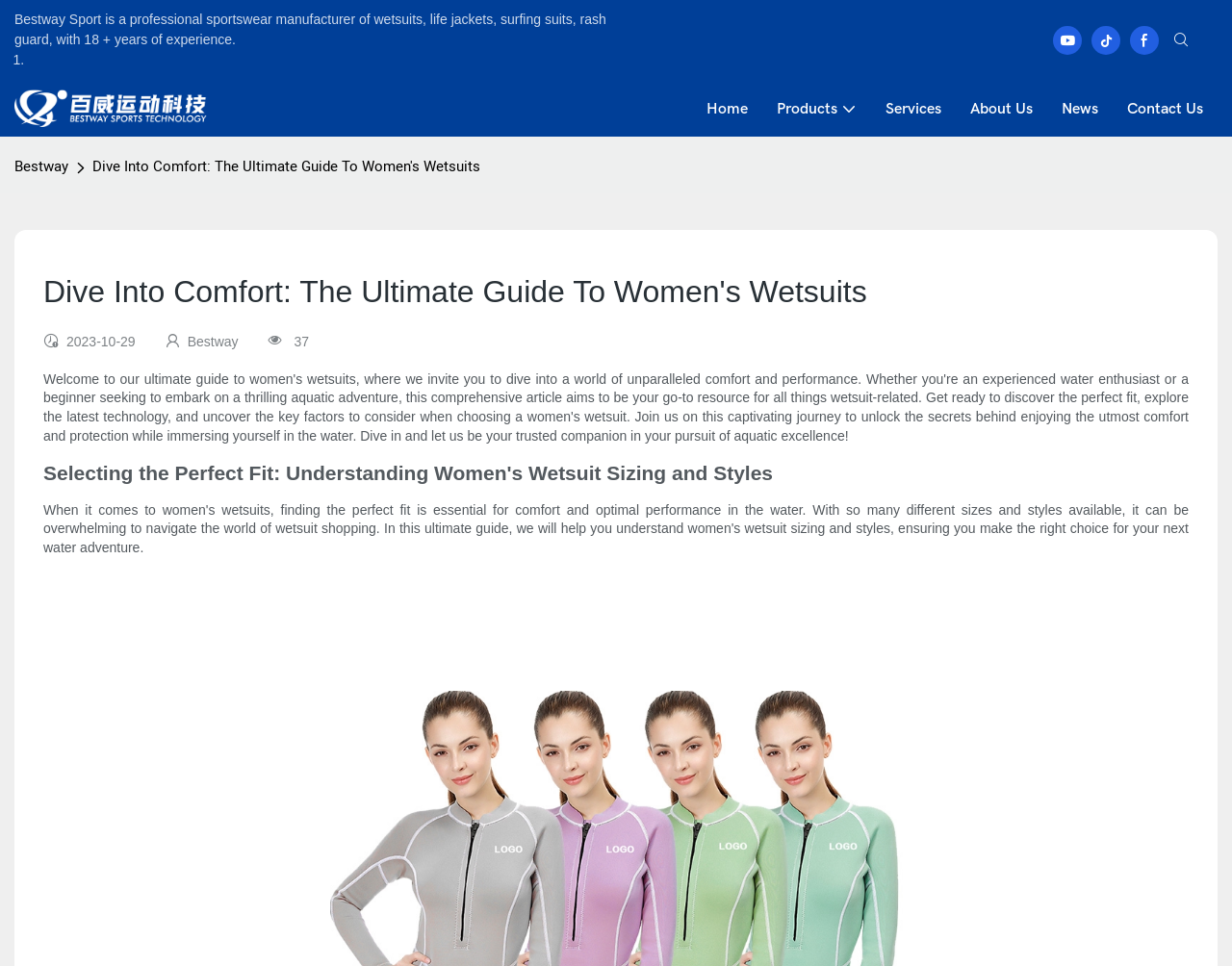Describe all the key features and sections of the webpage thoroughly.

This webpage is about women's wetsuits, specifically providing an ultimate guide to selecting the perfect fit. At the top, there is a brief introduction to Bestway Sport, a professional sportswear manufacturer with 18+ years of experience. Below this introduction, there are three social media links and a search bar. 

To the left of the introduction, there is a navigation menu with six options: Home, Products, Services, About Us, News, and Contact Us. Each option is represented by a group with a number and a link. 

The main content of the webpage is divided into sections, with headings that describe the topics. The first section is titled "Dive Into Comfort: The Ultimate Guide To Women's Wetsuits" and has a date "2023-10-29" and the author "Bestway" below it. The second section is titled "Selecting the Perfect Fit: Understanding Women's Wetsuit Sizing and Styles".